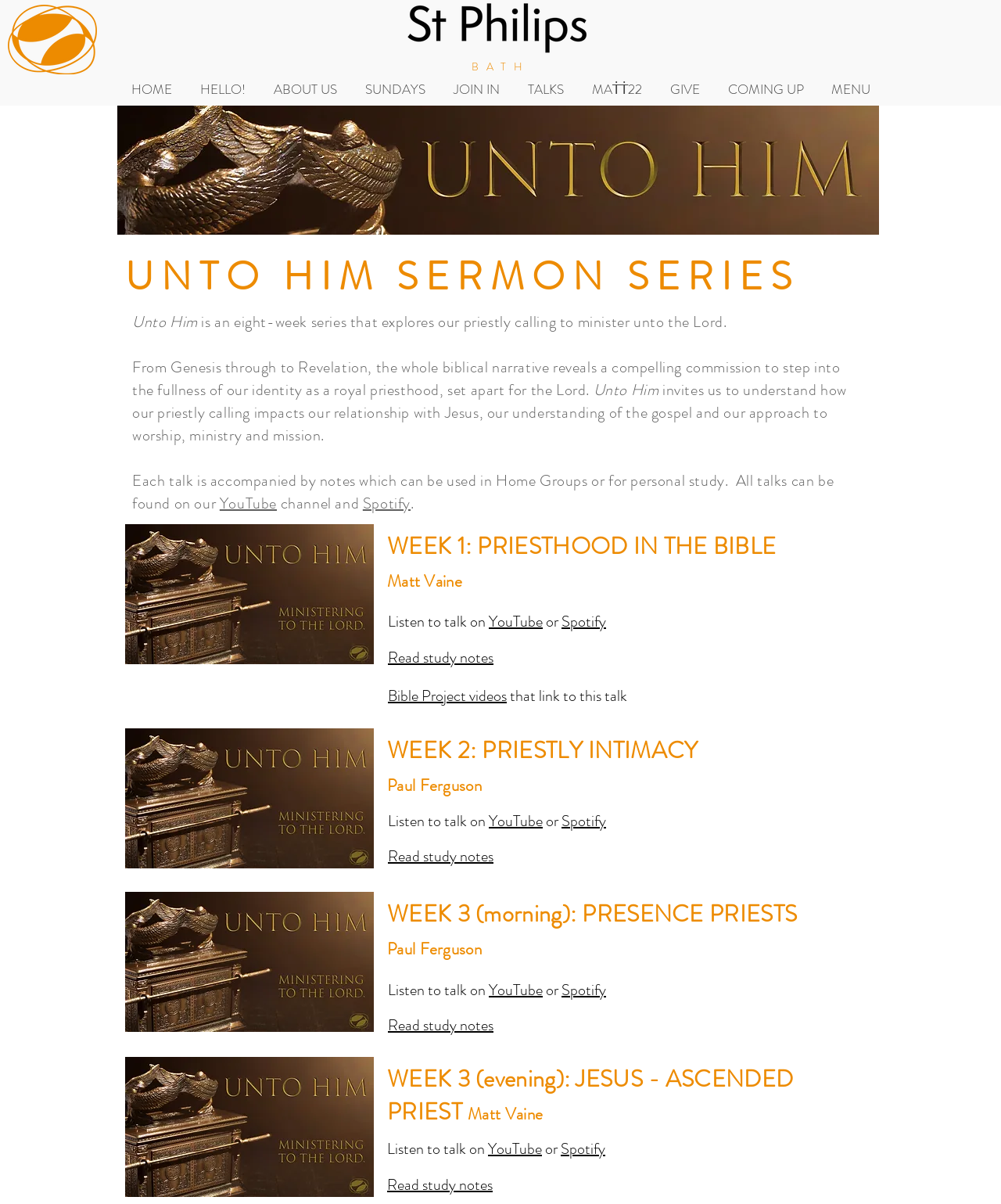Ascertain the bounding box coordinates for the UI element detailed here: "JOIN IN". The coordinates should be provided as [left, top, right, bottom] with each value being a float between 0 and 1.

[0.438, 0.061, 0.512, 0.088]